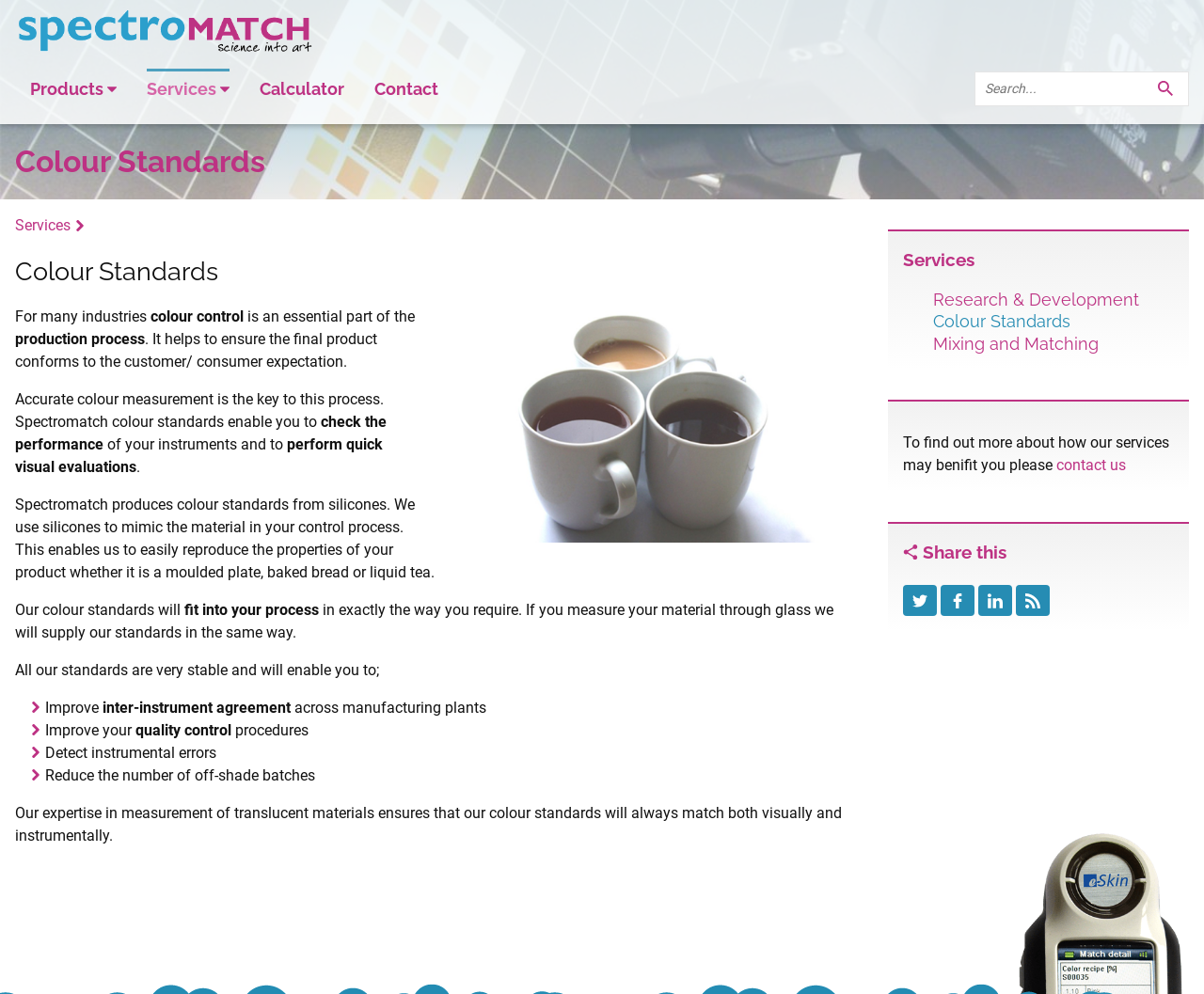Determine the bounding box coordinates of the clickable element to complete this instruction: "email us". Provide the coordinates in the format of four float numbers between 0 and 1, [left, top, right, bottom].

None